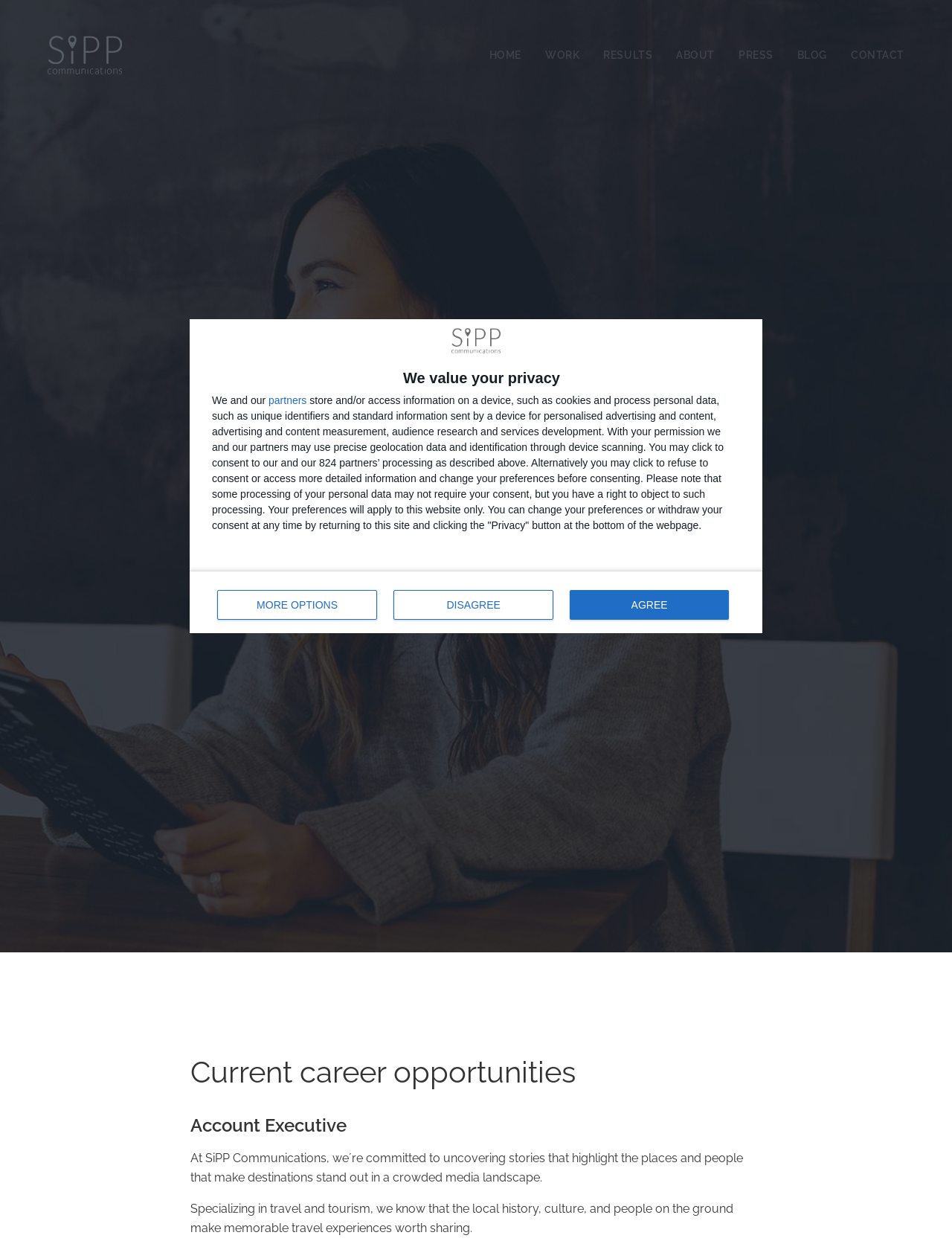Can you find the bounding box coordinates for the element to click on to achieve the instruction: "Click the 'MORE OPTIONS' button"?

[0.228, 0.474, 0.396, 0.498]